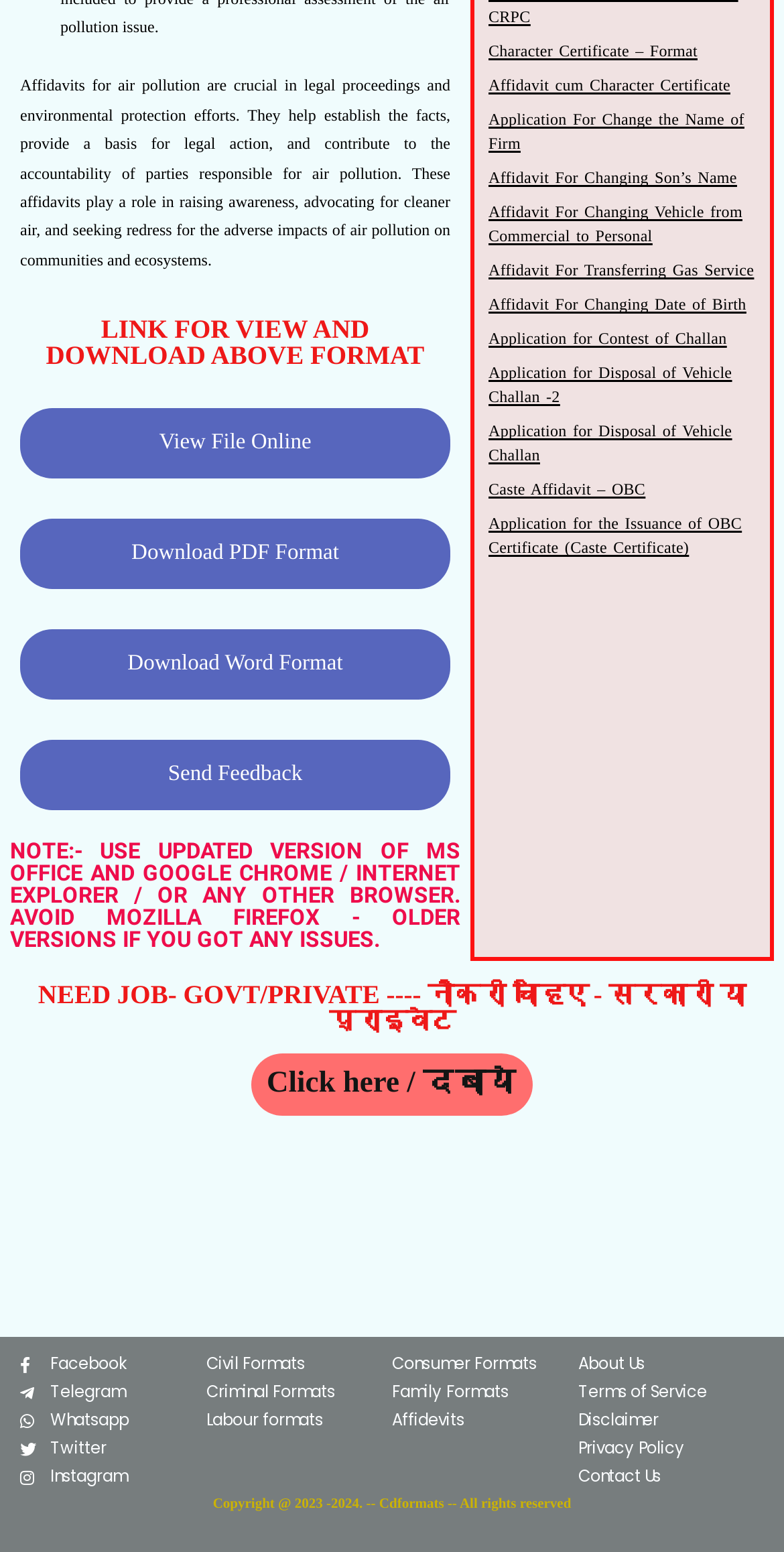Please determine the bounding box coordinates for the element that should be clicked to follow these instructions: "View File Online".

[0.026, 0.263, 0.574, 0.308]